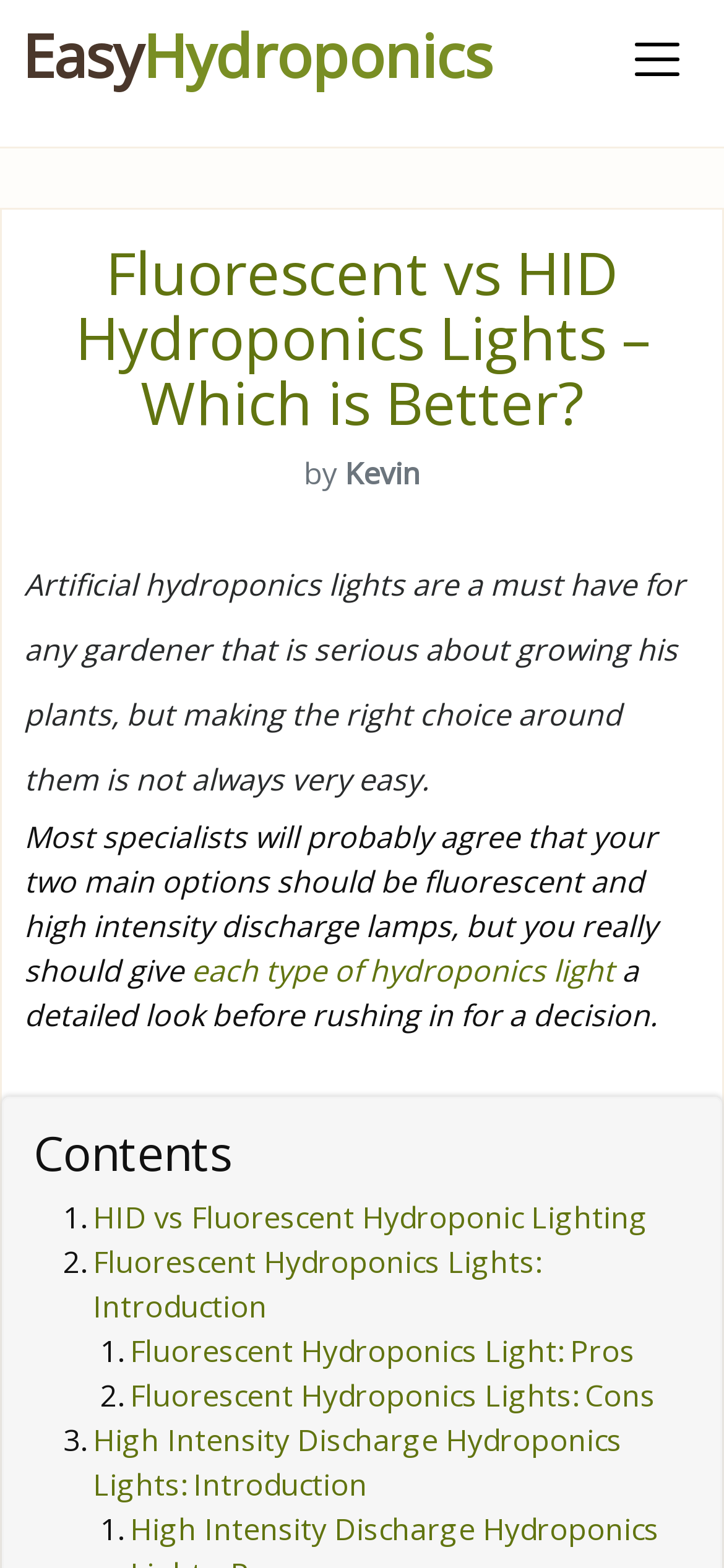Using the information shown in the image, answer the question with as much detail as possible: What is the website name?

The website name can be found by looking at the top-left corner of the webpage, where the link 'EasyHydroponics' is located.